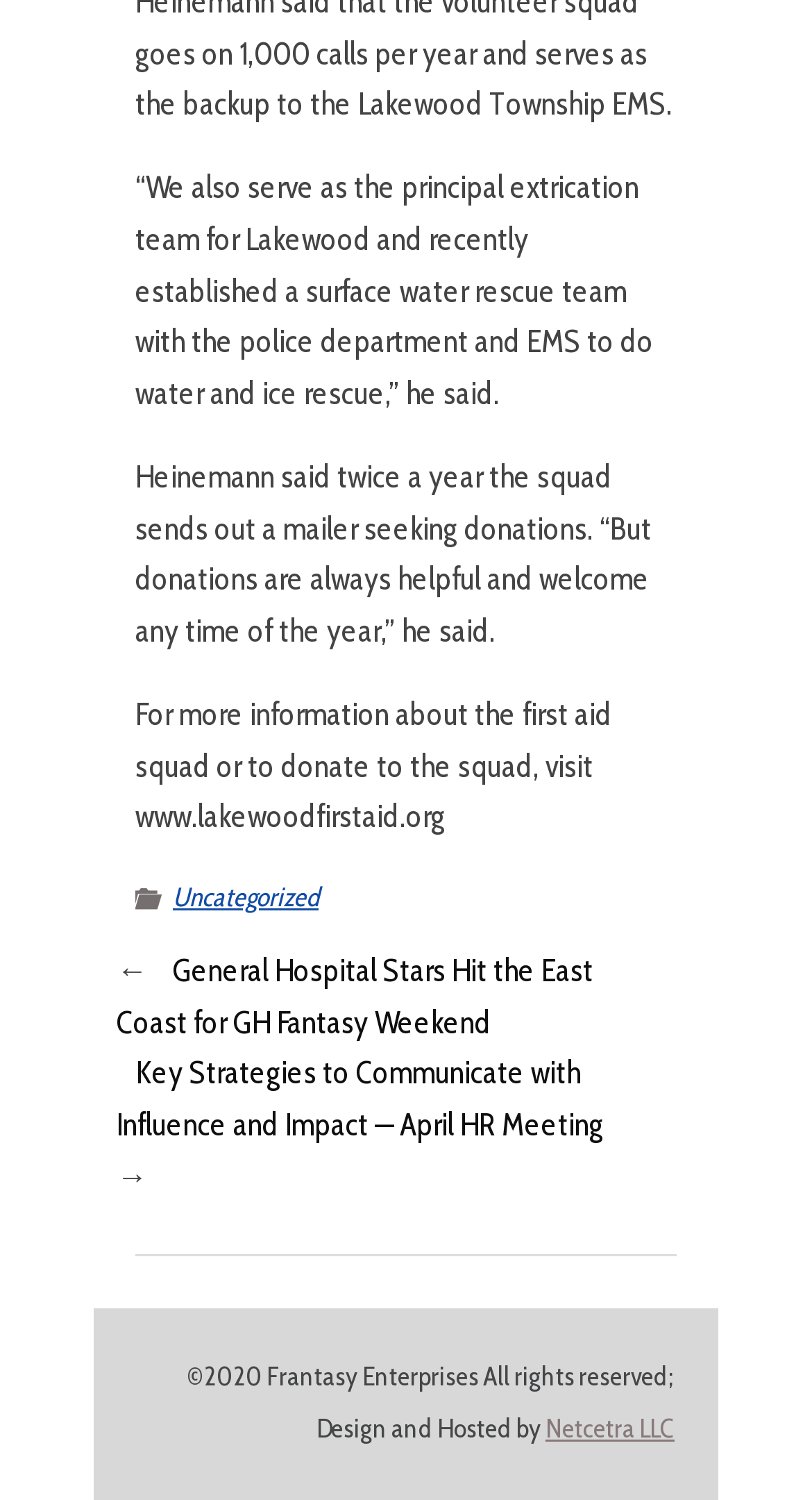Provide a short answer using a single word or phrase for the following question: 
How can one donate to the squad?

Visit www.lakewoodfirstaid.org